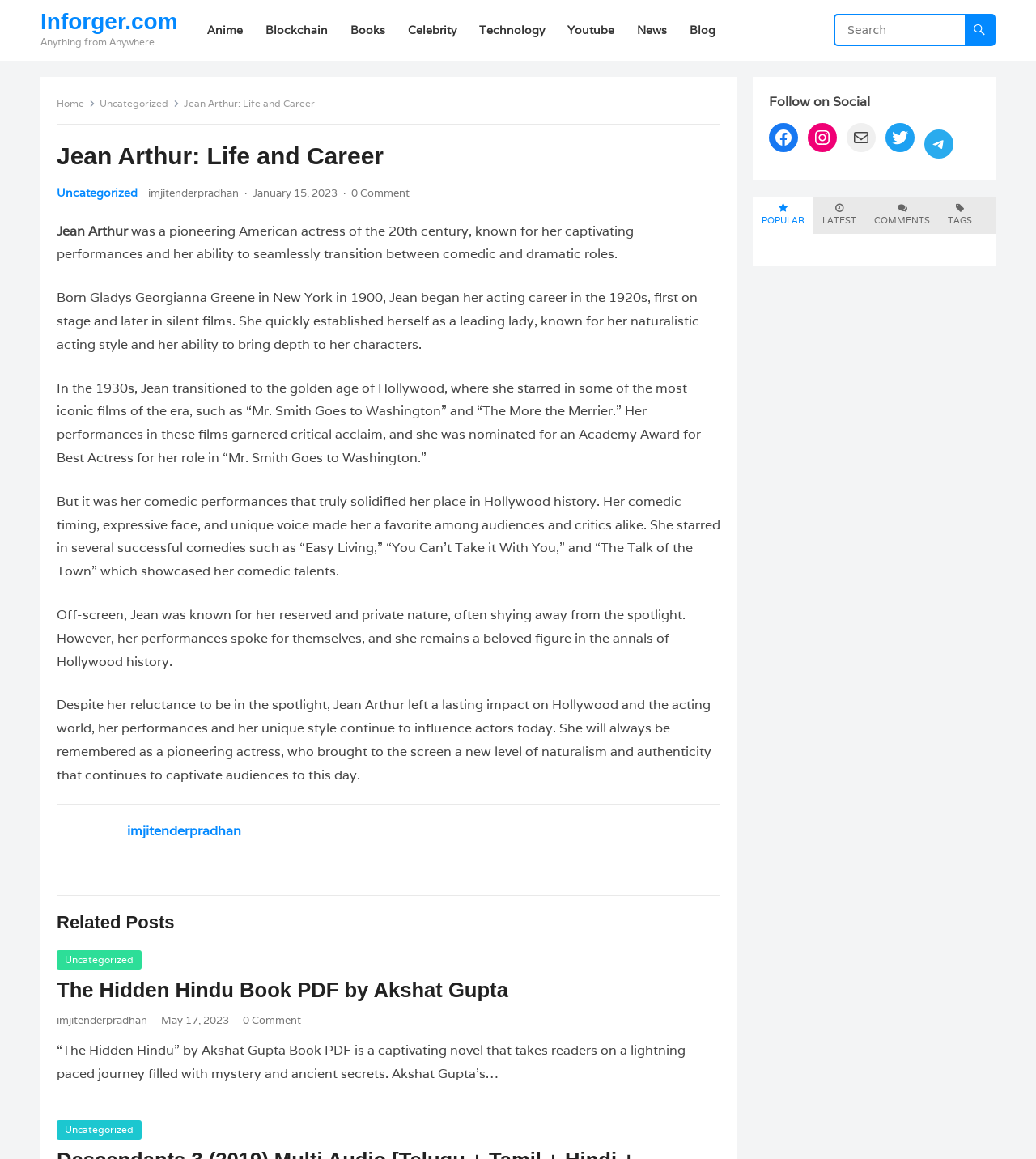Identify the bounding box coordinates of the element that should be clicked to fulfill this task: "Go to the home page". The coordinates should be provided as four float numbers between 0 and 1, i.e., [left, top, right, bottom].

[0.055, 0.084, 0.092, 0.094]